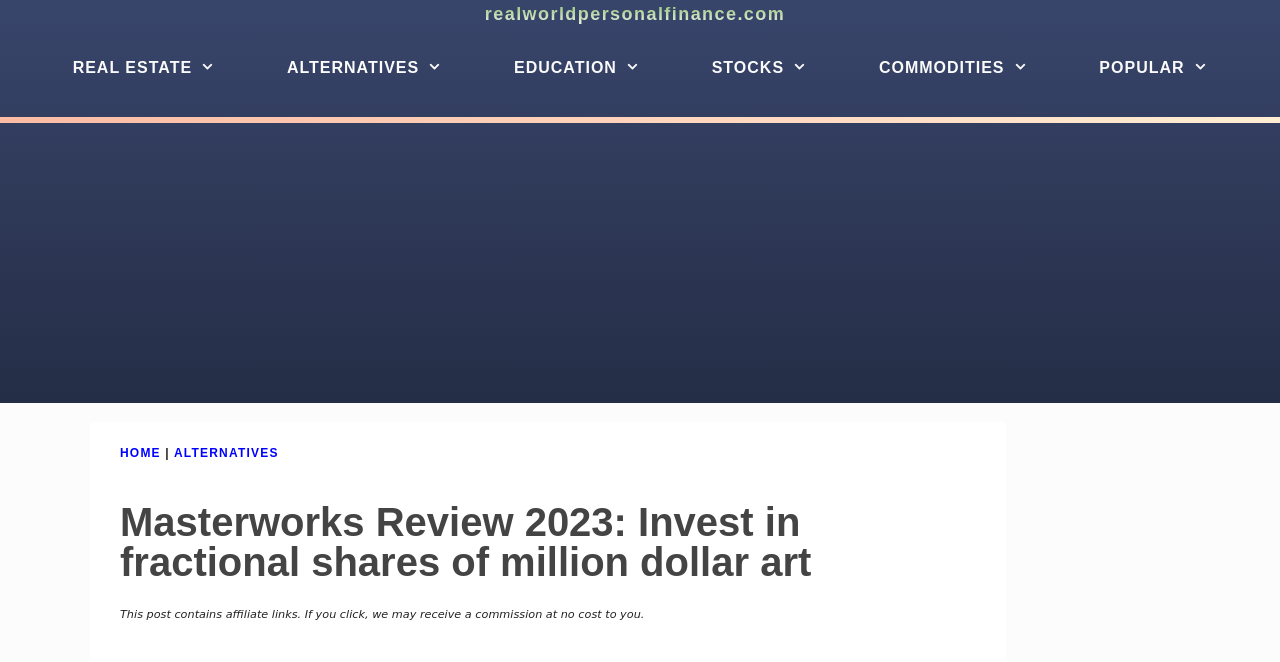Identify the bounding box coordinates of the clickable region necessary to fulfill the following instruction: "Click on ALTERNATIVES". The bounding box coordinates should be four float numbers between 0 and 1, i.e., [left, top, right, bottom].

[0.196, 0.043, 0.373, 0.161]